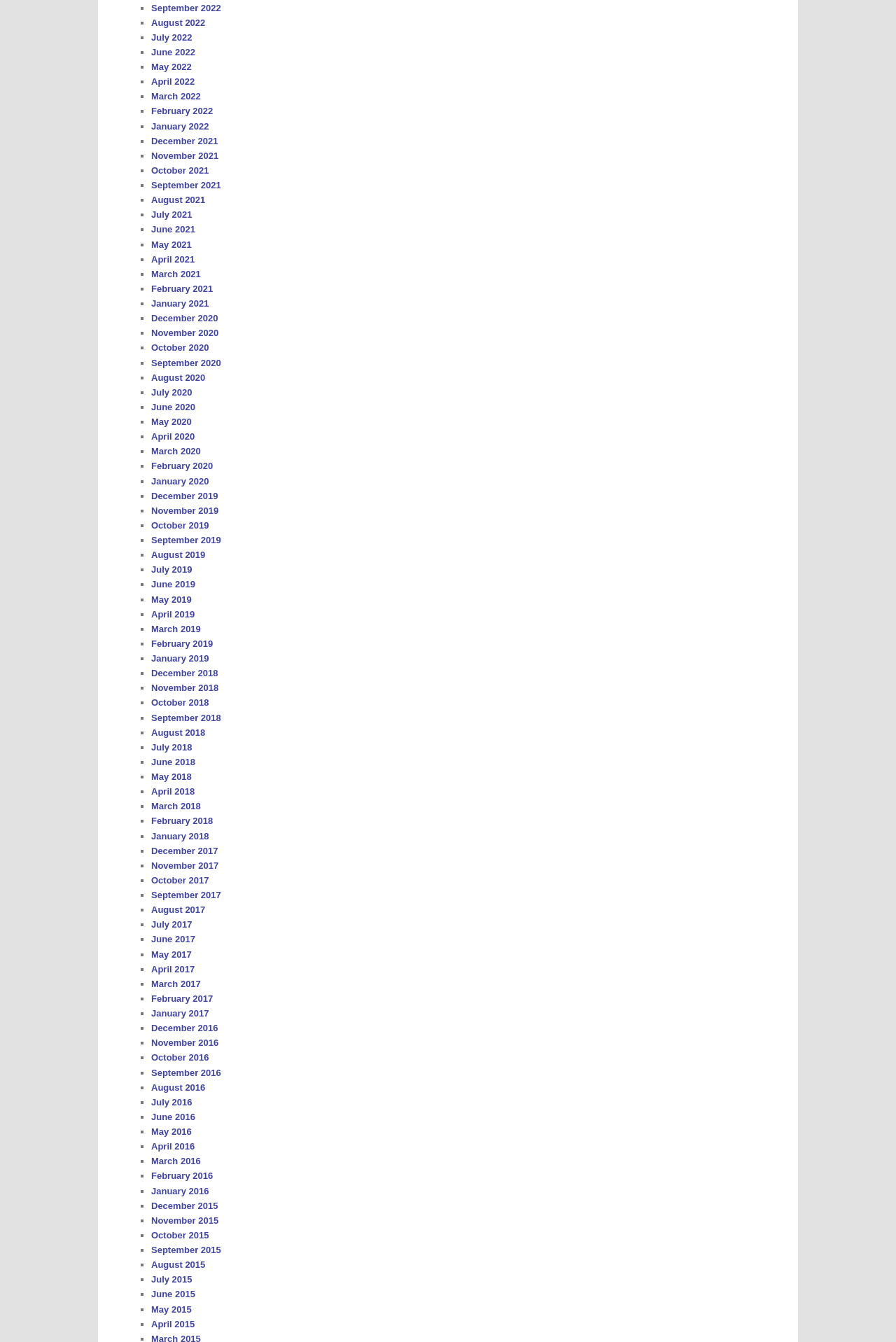Identify the bounding box coordinates necessary to click and complete the given instruction: "View August 2021".

[0.169, 0.145, 0.229, 0.153]